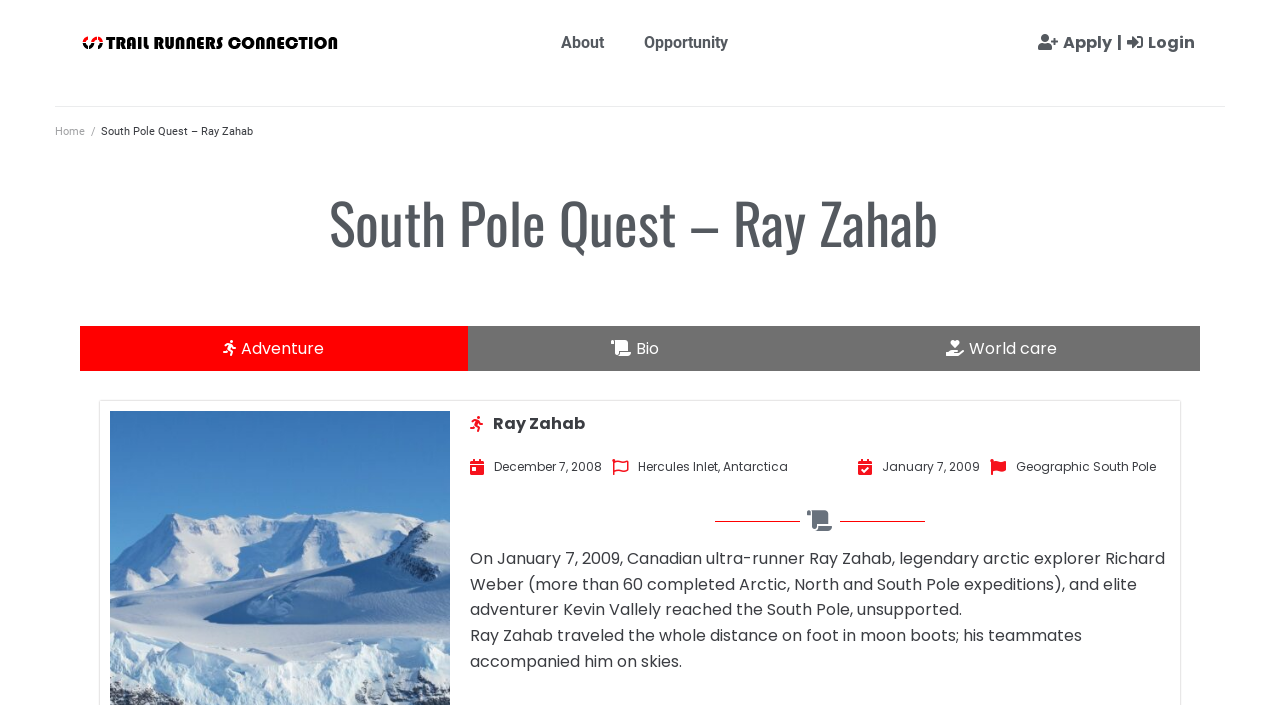Please locate the bounding box coordinates of the region I need to click to follow this instruction: "Enter email in the User email field".

[0.211, 0.732, 0.789, 0.793]